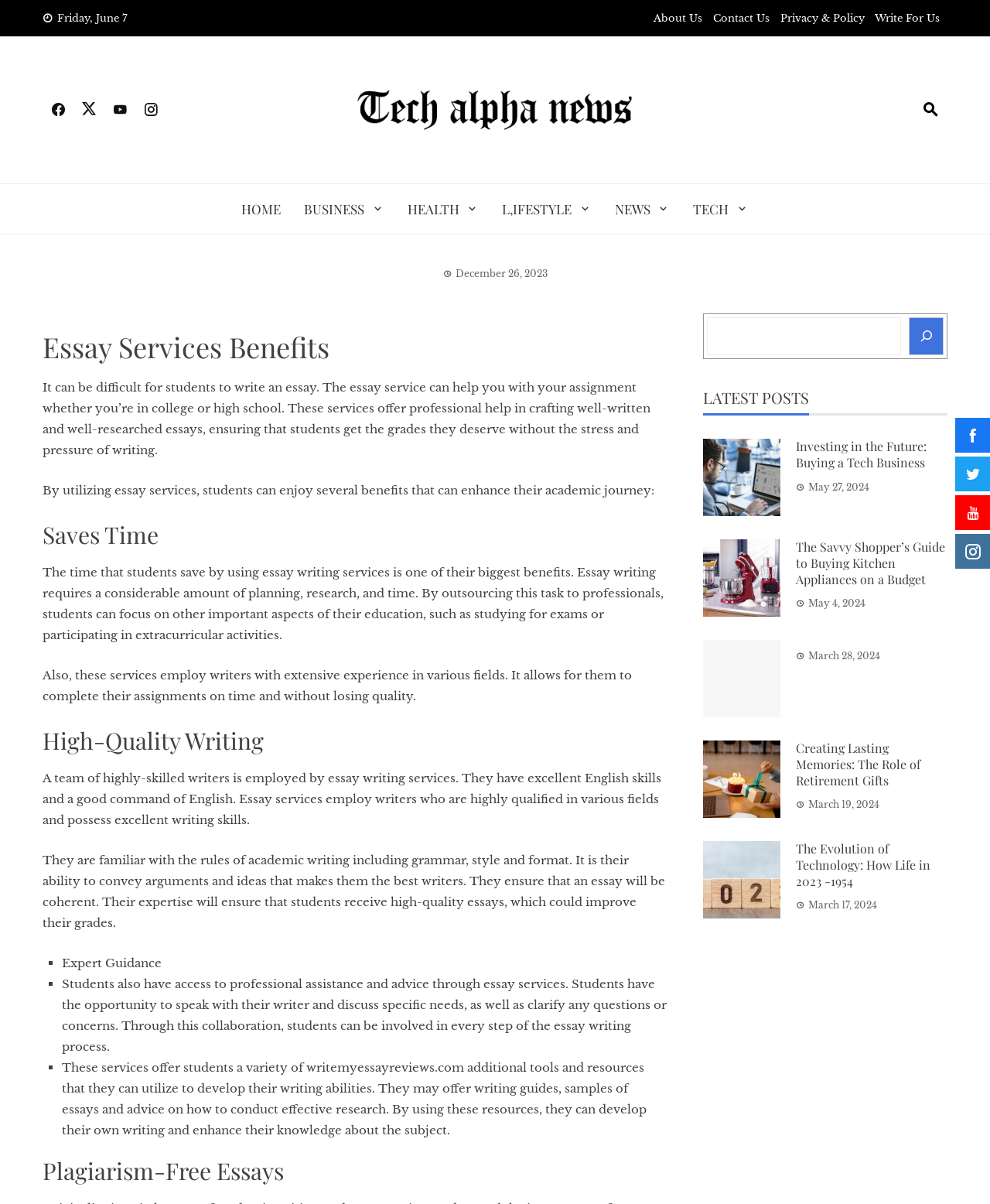Highlight the bounding box coordinates of the element that should be clicked to carry out the following instruction: "Click on the 'Write For Us' link". The coordinates must be given as four float numbers ranging from 0 to 1, i.e., [left, top, right, bottom].

[0.884, 0.01, 0.949, 0.021]